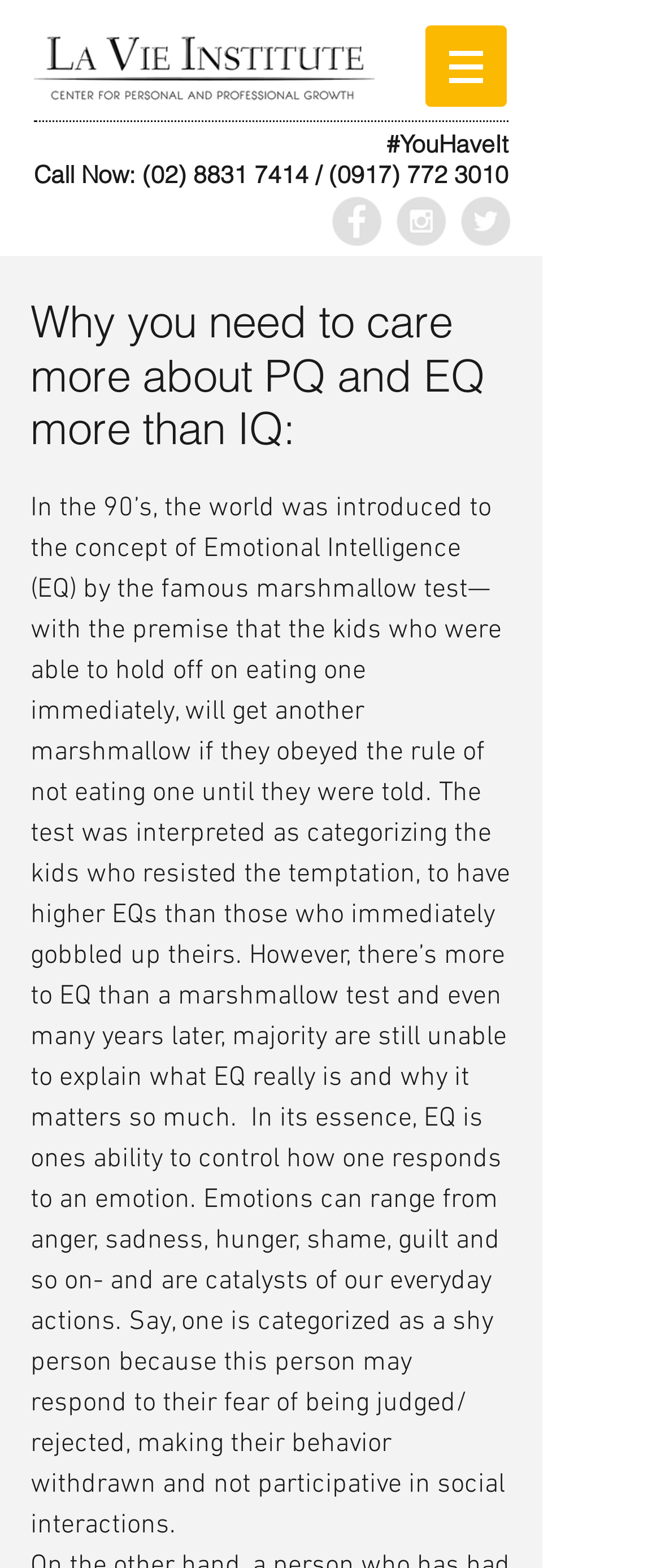Refer to the image and answer the question with as much detail as possible: What is the purpose of the marshmallow test mentioned in the article?

I found the purpose of the marshmallow test by reading the StaticText element that explains the concept of Emotional Intelligence (EQ) and its relation to the marshmallow test, which is used to categorize kids who resisted the temptation of eating the marshmallow as having higher EQs.